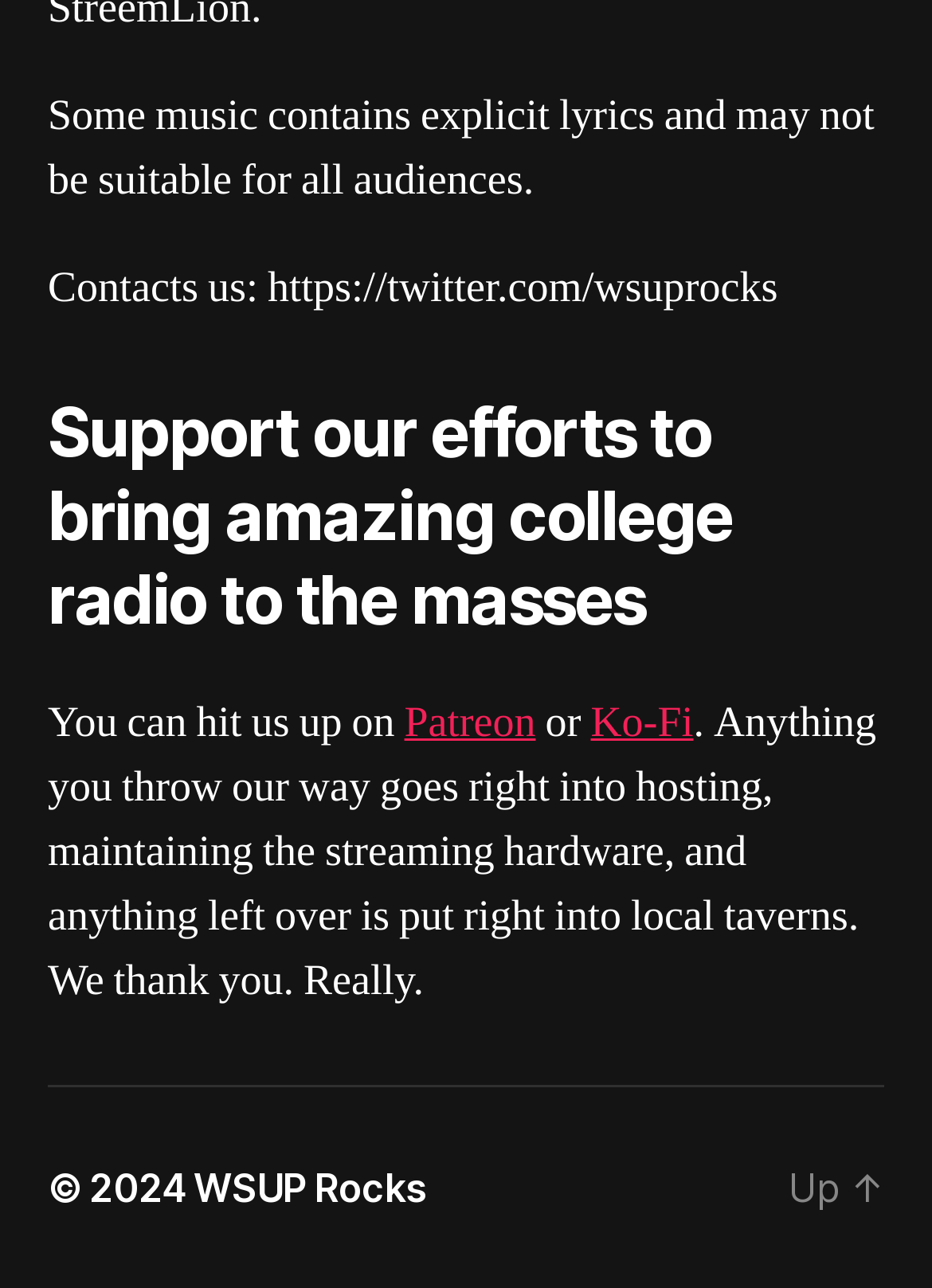Identify the bounding box for the given UI element using the description provided. Coordinates should be in the format (top-left x, top-left y, bottom-right x, bottom-right y) and must be between 0 and 1. Here is the description: Patreon

[0.434, 0.54, 0.575, 0.583]